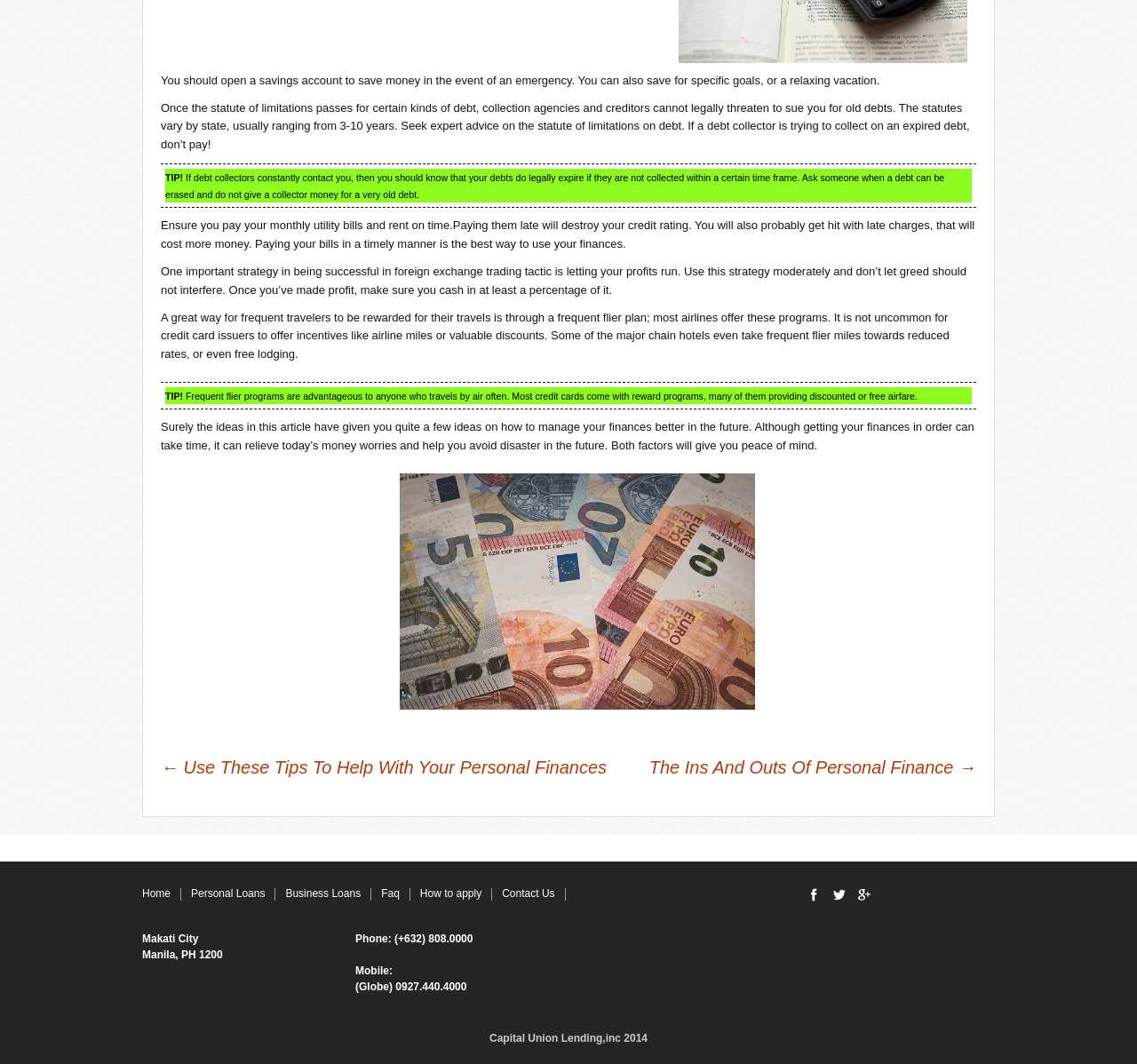Provide the bounding box coordinates of the area you need to click to execute the following instruction: "Click on 'The Ins And Outs Of Personal Finance →'".

[0.571, 0.709, 0.859, 0.734]